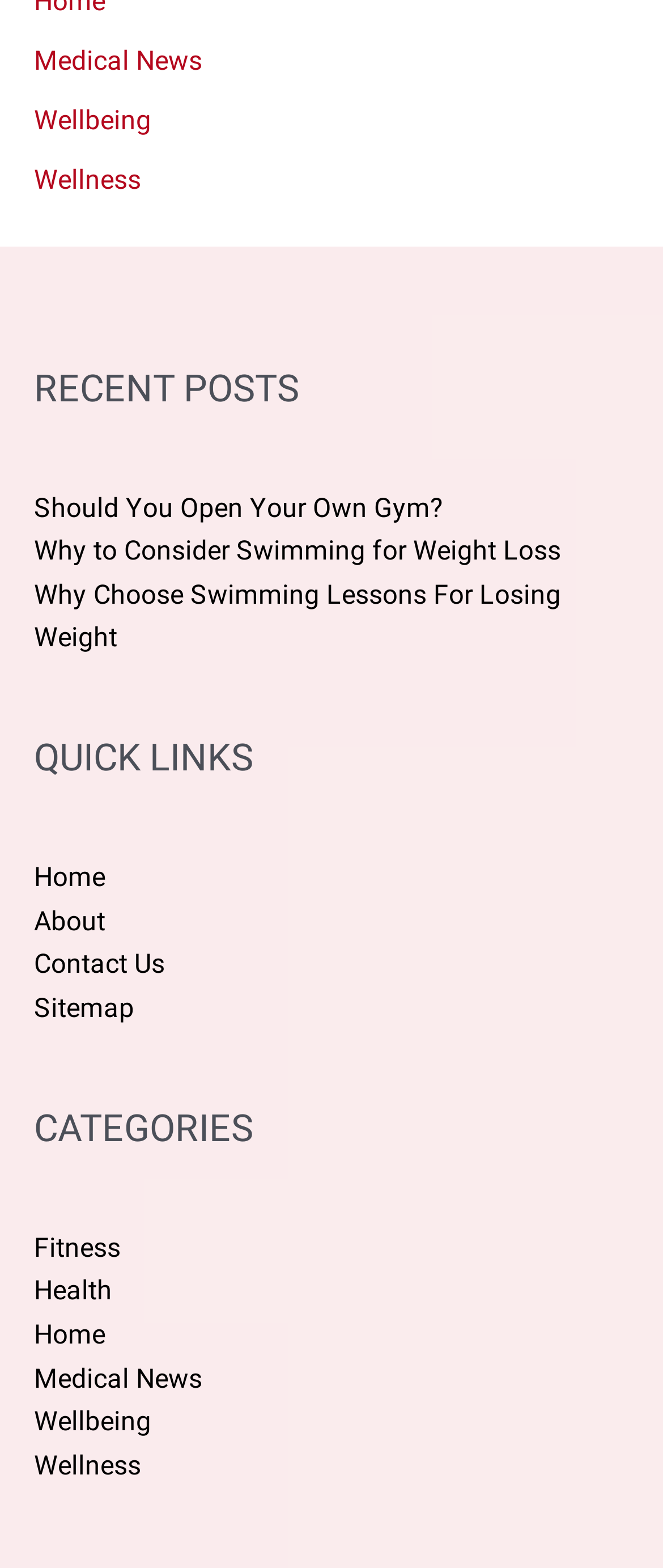Determine the bounding box coordinates of the element that should be clicked to execute the following command: "navigate to home page".

[0.051, 0.55, 0.159, 0.57]